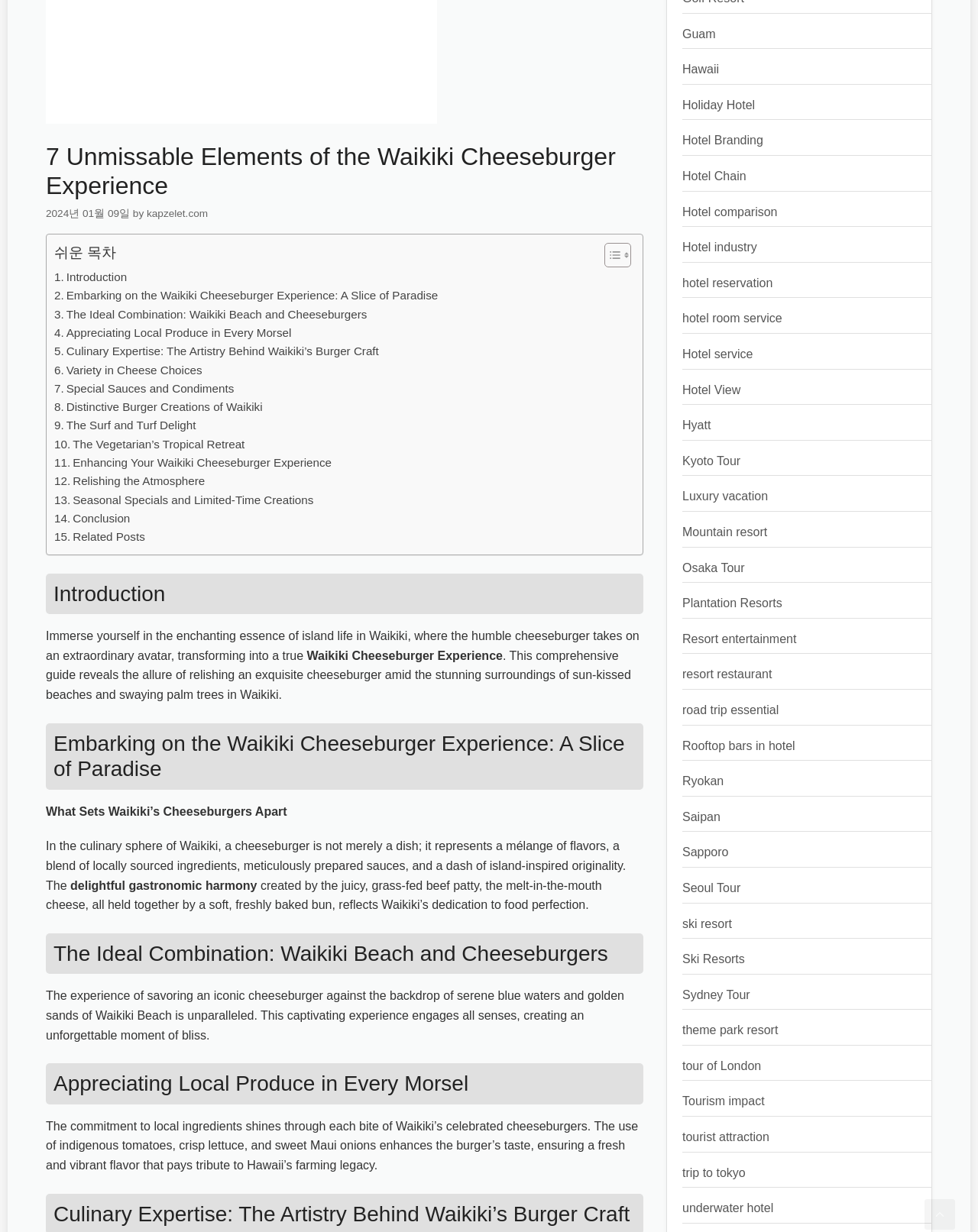Please find the bounding box for the UI component described as follows: "Kyoto Tour".

[0.698, 0.369, 0.757, 0.379]